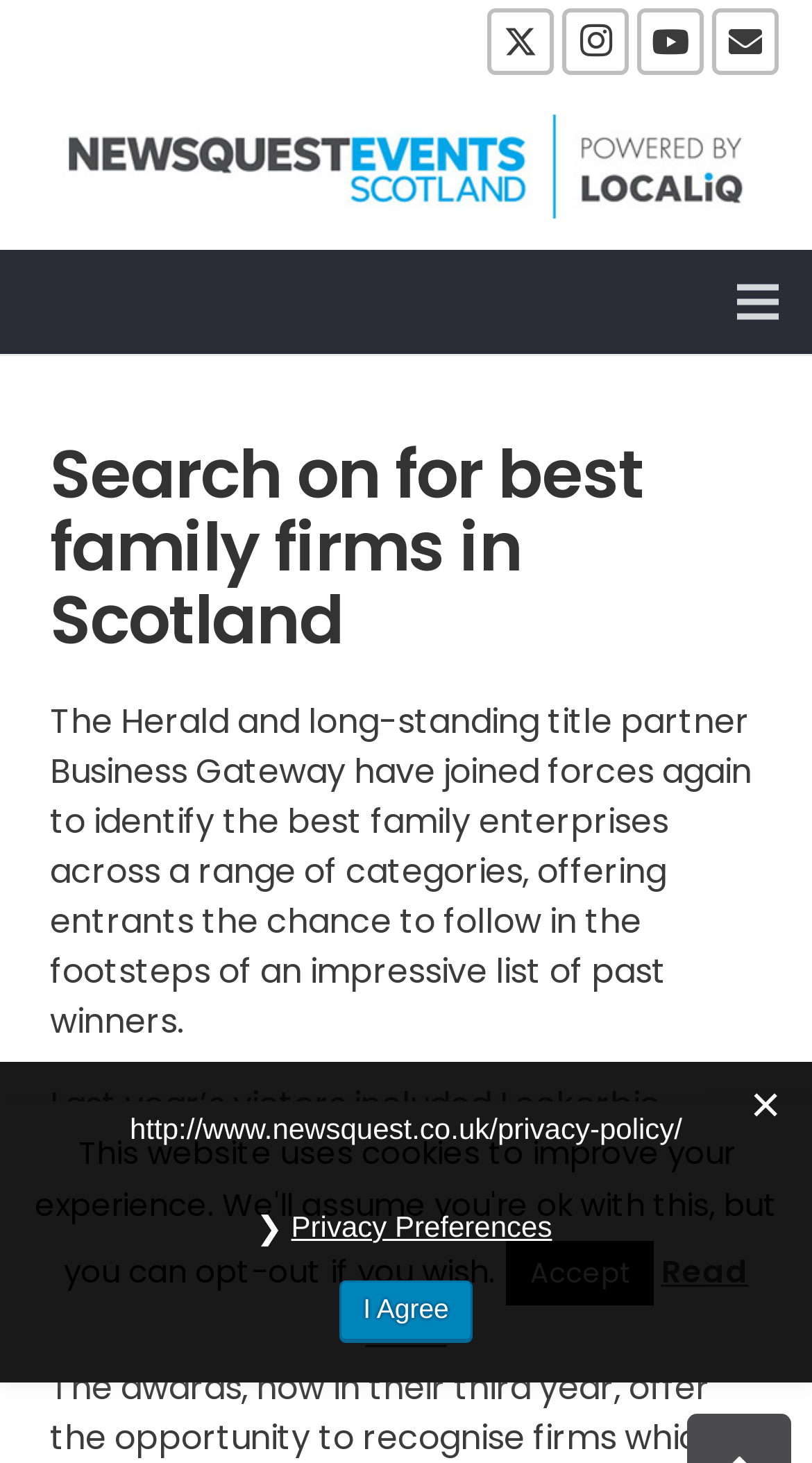Determine the main headline from the webpage and extract its text.

Search on for best family firms in Scotland